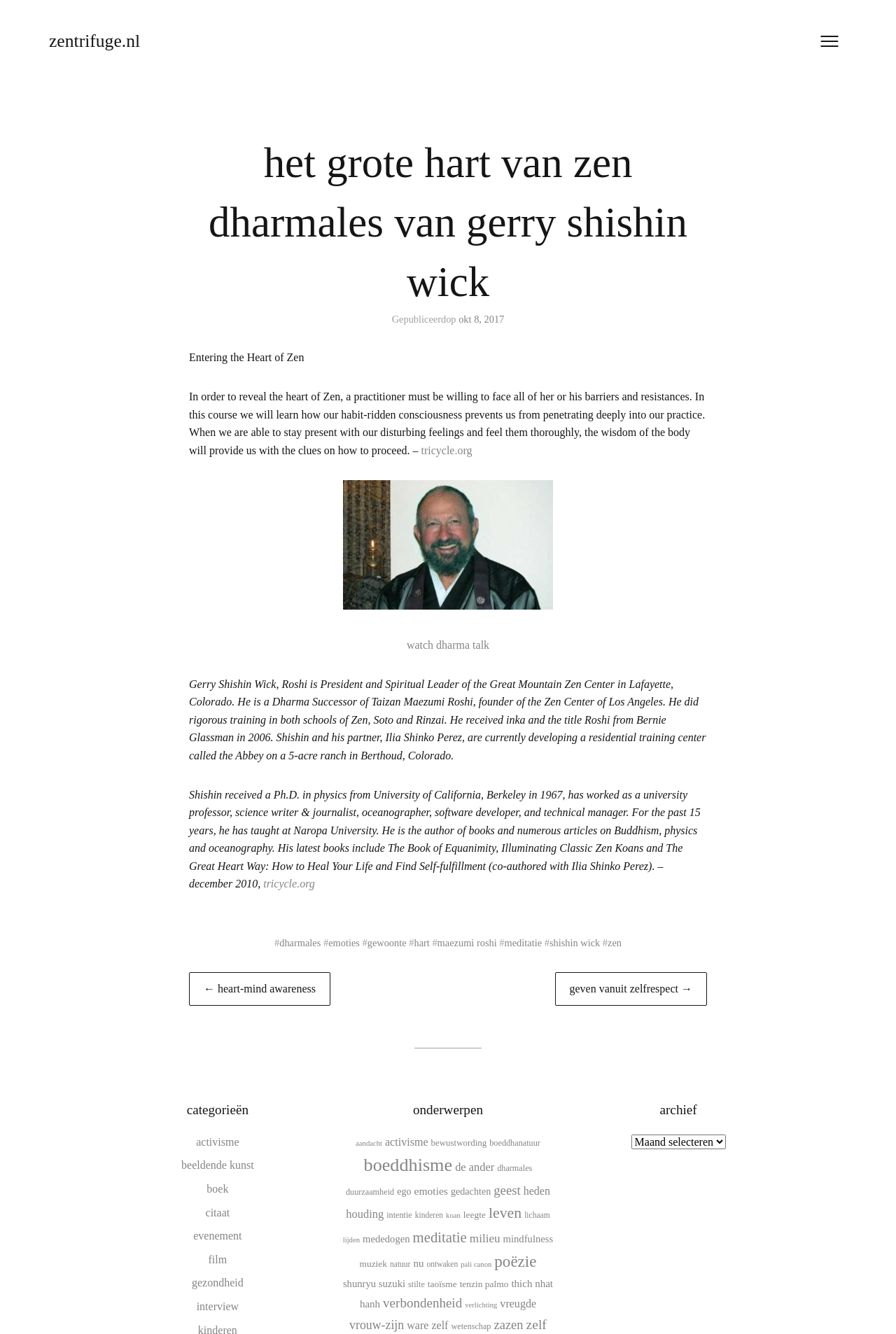What is the name of the university where Gerry Shishin Wick has taught for 15 years?
Provide a concise answer using a single word or phrase based on the image.

Naropa University